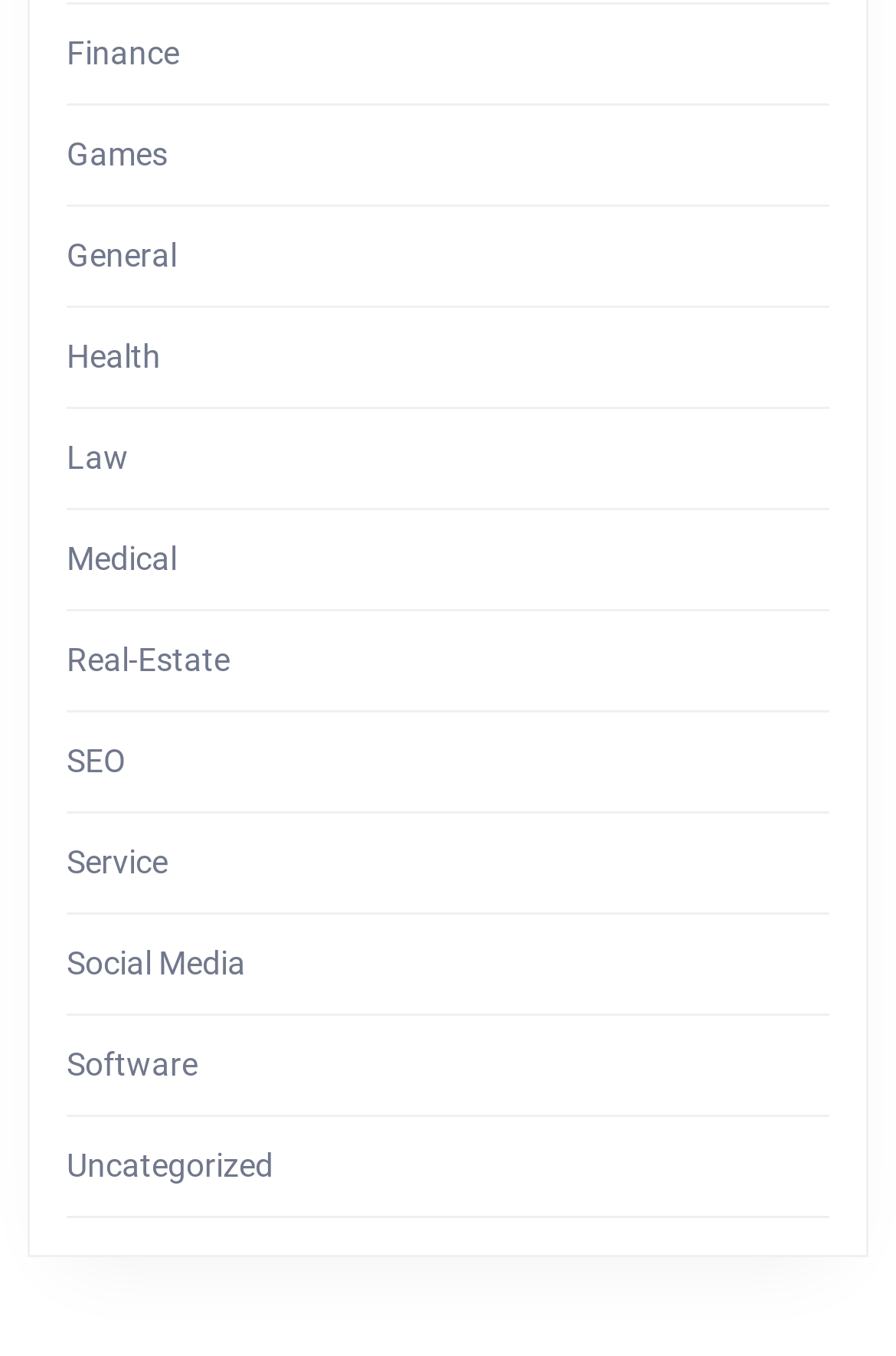Give a concise answer using one word or a phrase to the following question:
Is there a category for Education?

No